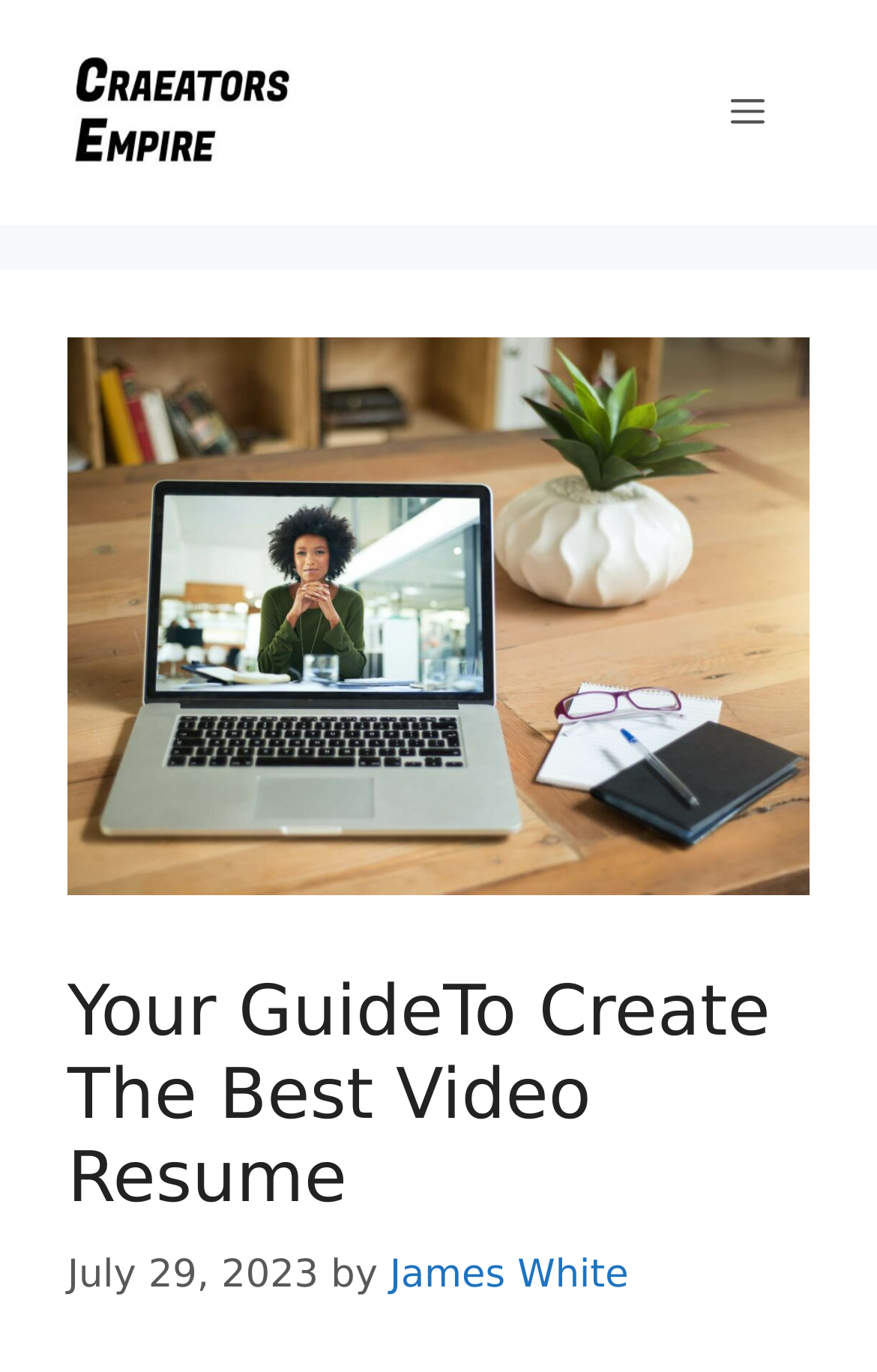Identify and provide the main heading of the webpage.

Your GuideTo Create The Best Video Resume